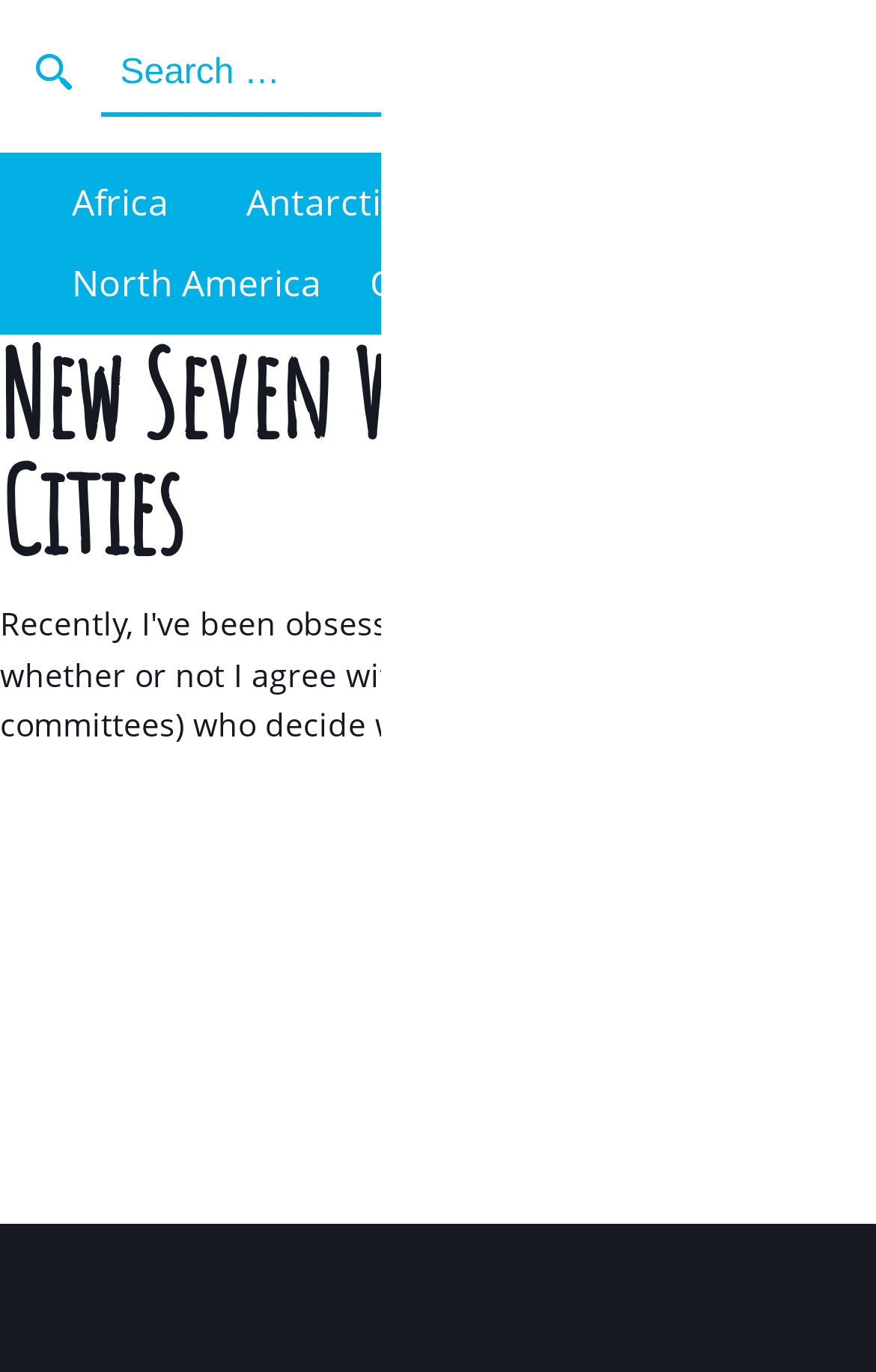Please identify the bounding box coordinates of the clickable element to fulfill the following instruction: "Visit Cape Town". The coordinates should be four float numbers between 0 and 1, i.e., [left, top, right, bottom].

[0.795, 0.938, 0.982, 0.969]